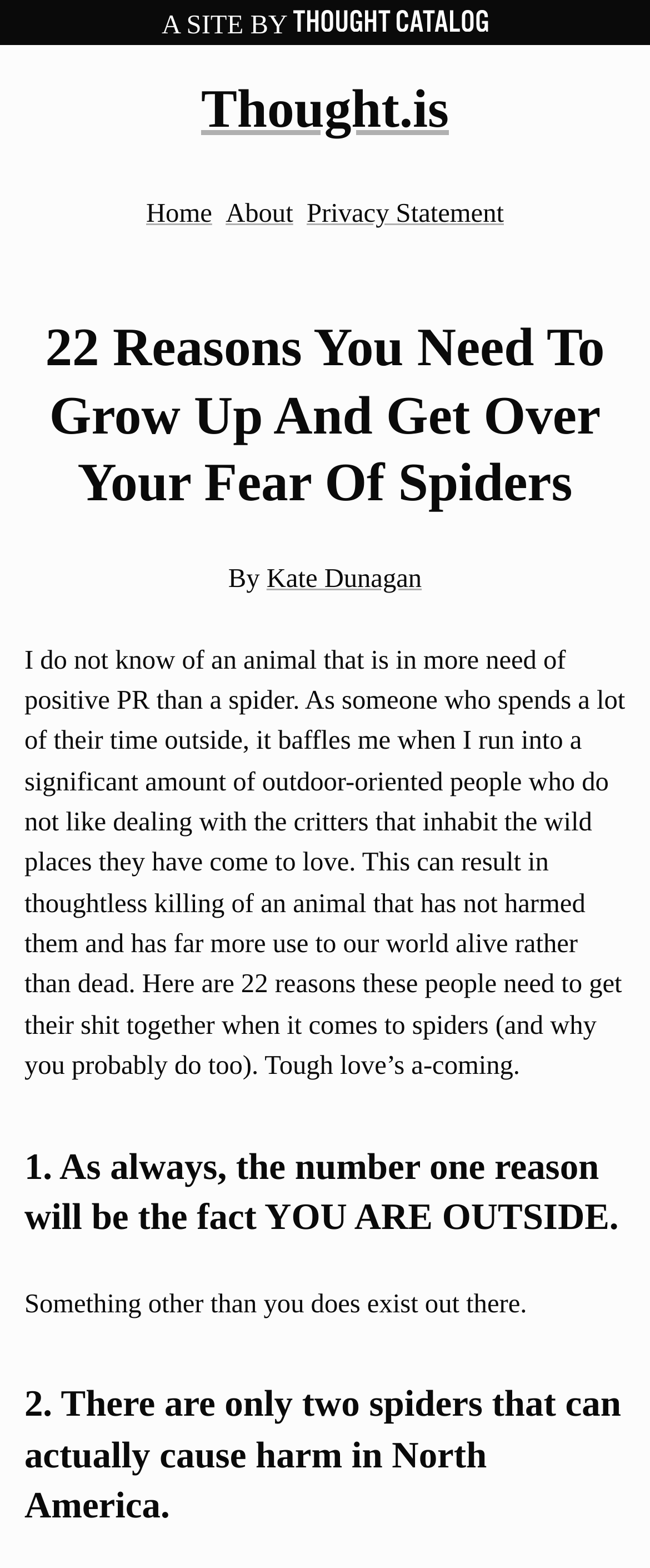For the given element description Privacy Statement, determine the bounding box coordinates of the UI element. The coordinates should follow the format (top-left x, top-left y, bottom-right x, bottom-right y) and be within the range of 0 to 1.

[0.472, 0.127, 0.775, 0.146]